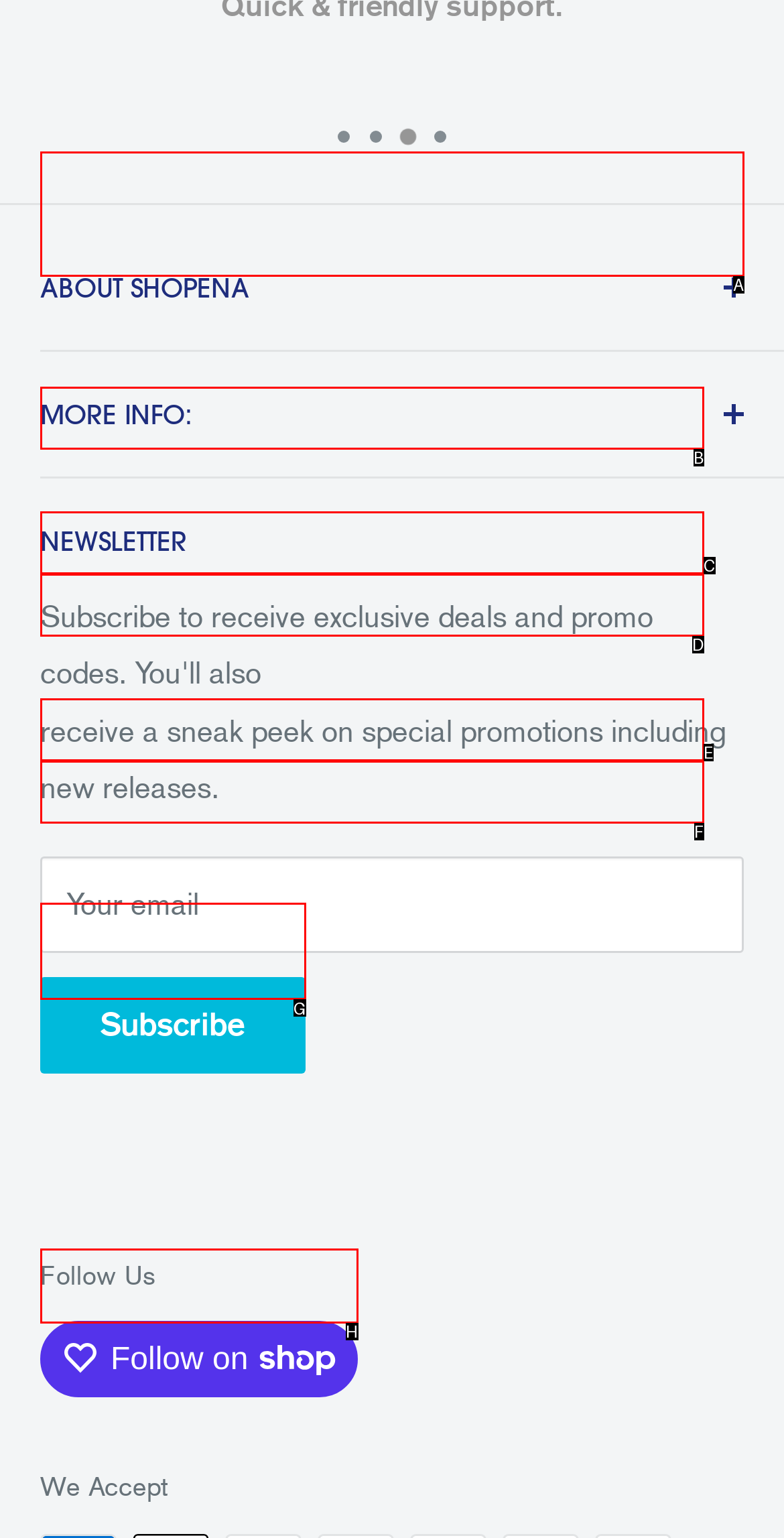Match the description: Subscribe to one of the options shown. Reply with the letter of the best match.

G